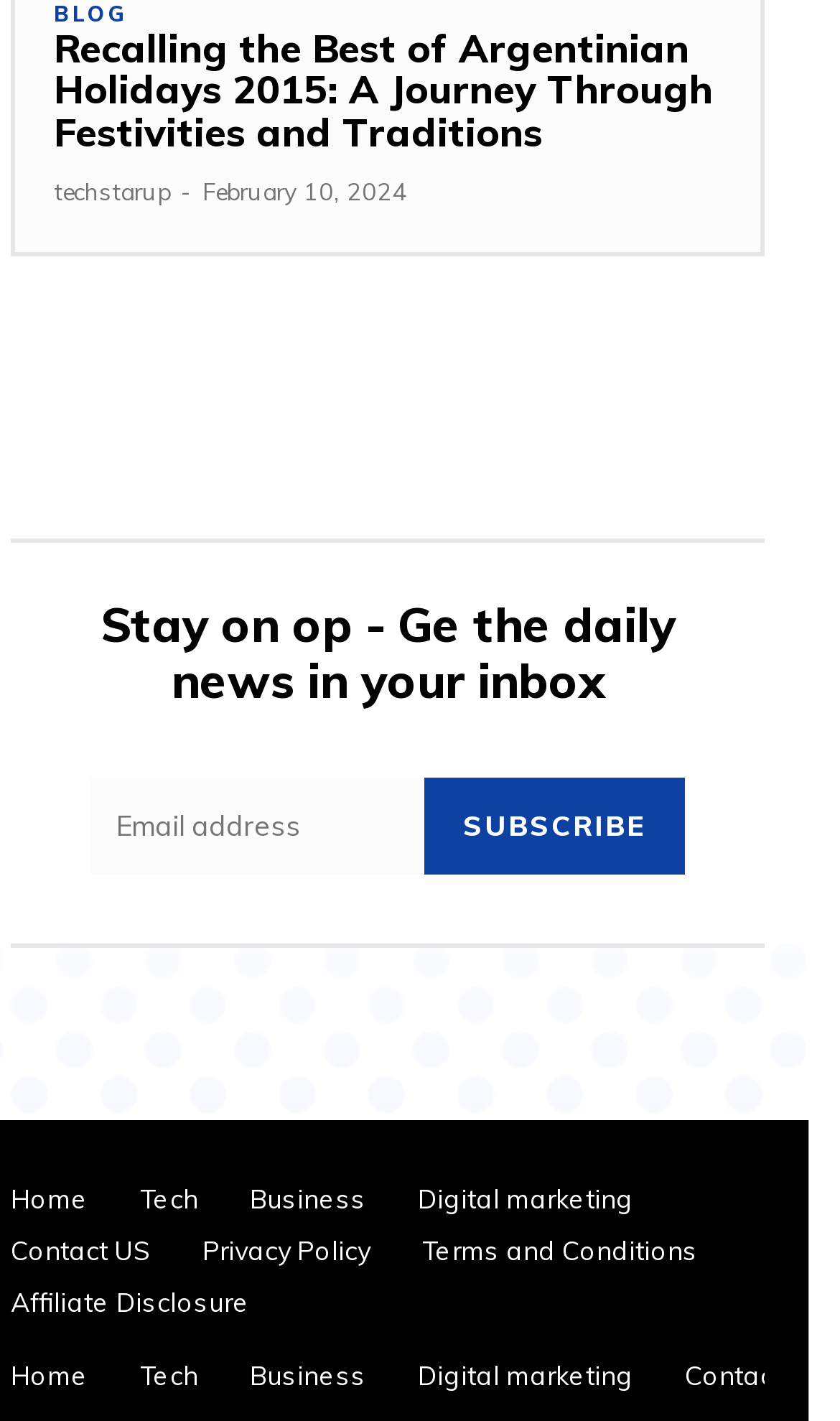Determine the bounding box coordinates for the UI element described. Format the coordinates as (top-left x, top-left y, bottom-right x, bottom-right y) and ensure all values are between 0 and 1. Element description: Contact US

[0.815, 0.95, 0.982, 0.987]